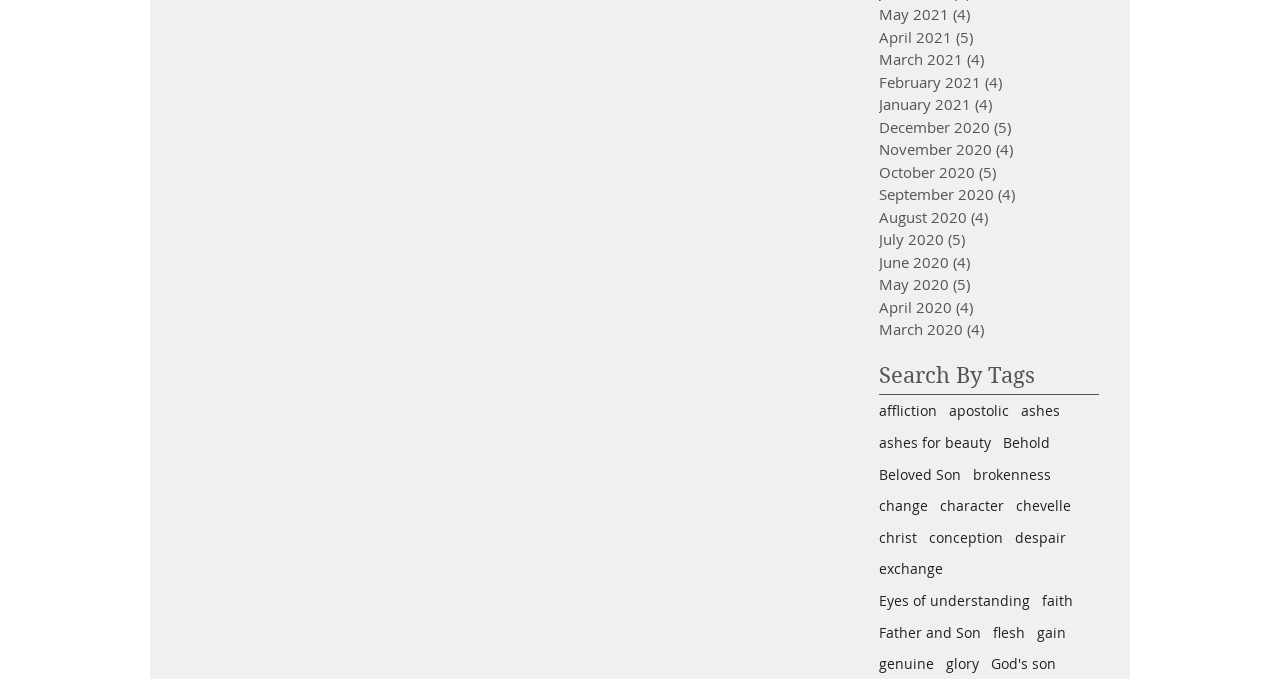Please provide a comprehensive response to the question based on the details in the image: What is the earliest month with 5 posts?

By examining the links on the webpage, I found that the earliest month with 5 posts is May 2020, which is indicated by the link 'May 2020 5 posts'.